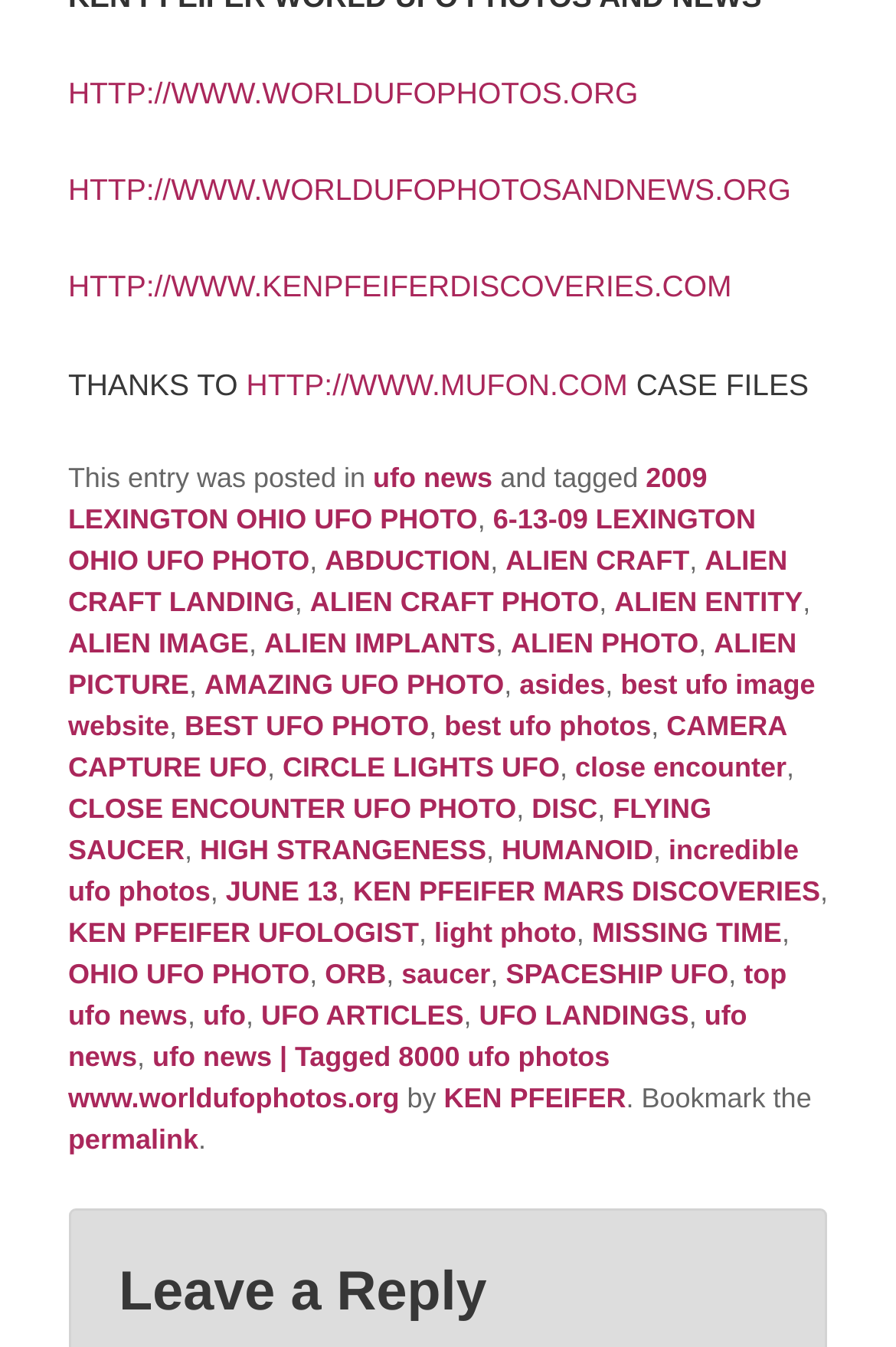Based on the element description: "6-13-09 LEXINGTON OHIO UFO PHOTO", identify the UI element and provide its bounding box coordinates. Use four float numbers between 0 and 1, [left, top, right, bottom].

[0.076, 0.373, 0.844, 0.428]